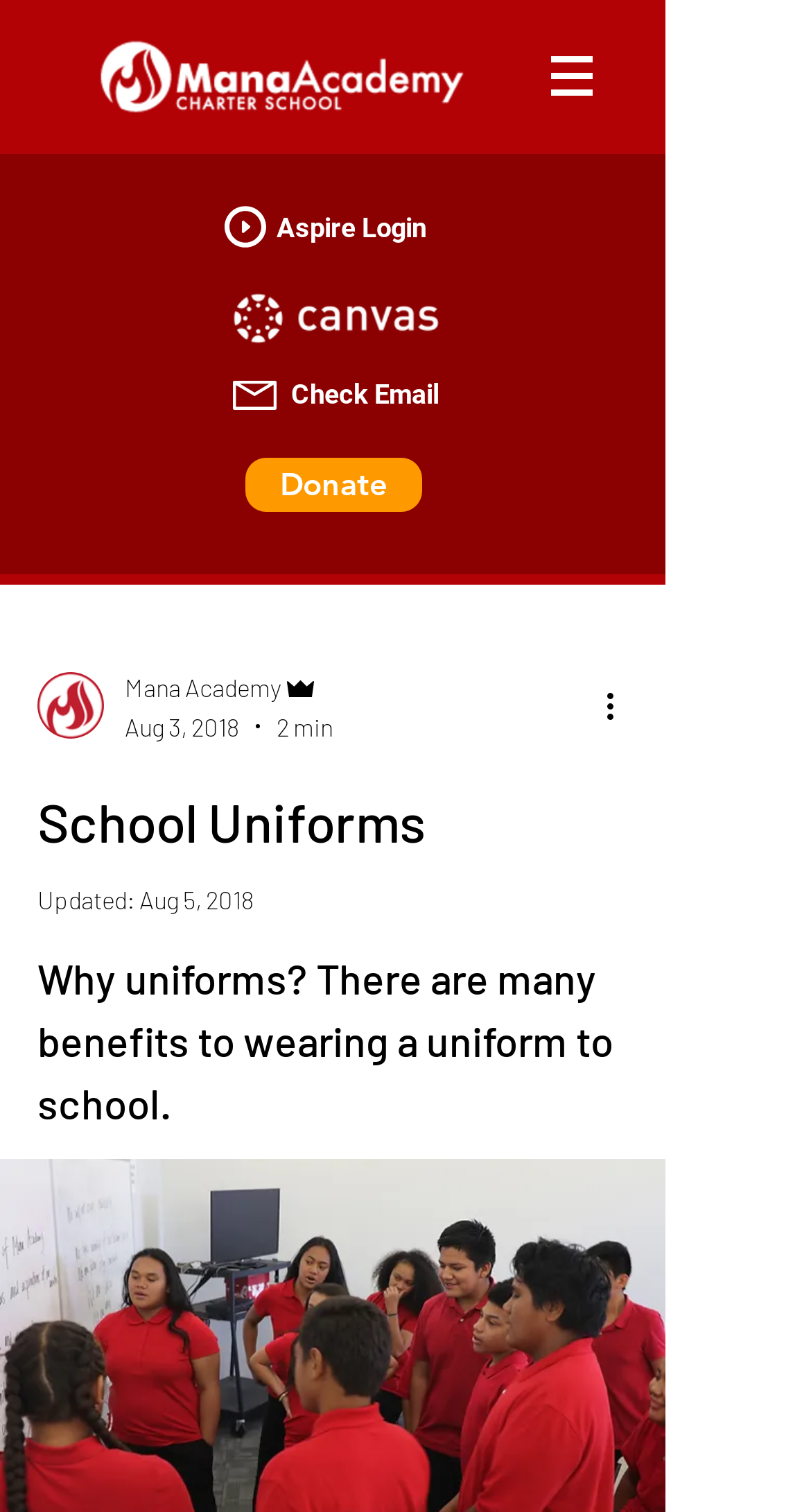What is the login system used by the school?
Based on the image, give a concise answer in the form of a single word or short phrase.

Aspire SIS